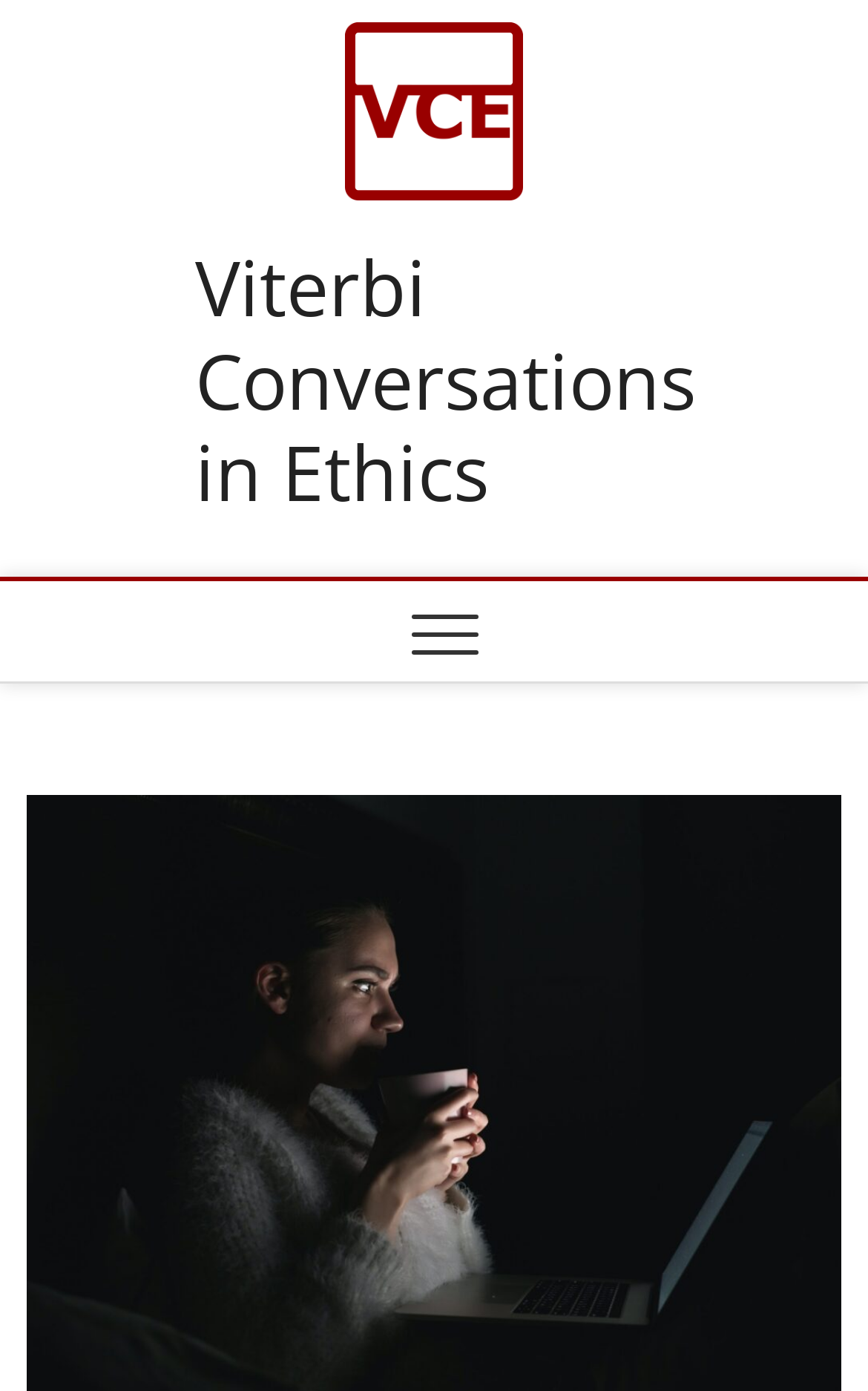Extract the primary headline from the webpage and present its text.

How Technology Affects Sleep Deprivation